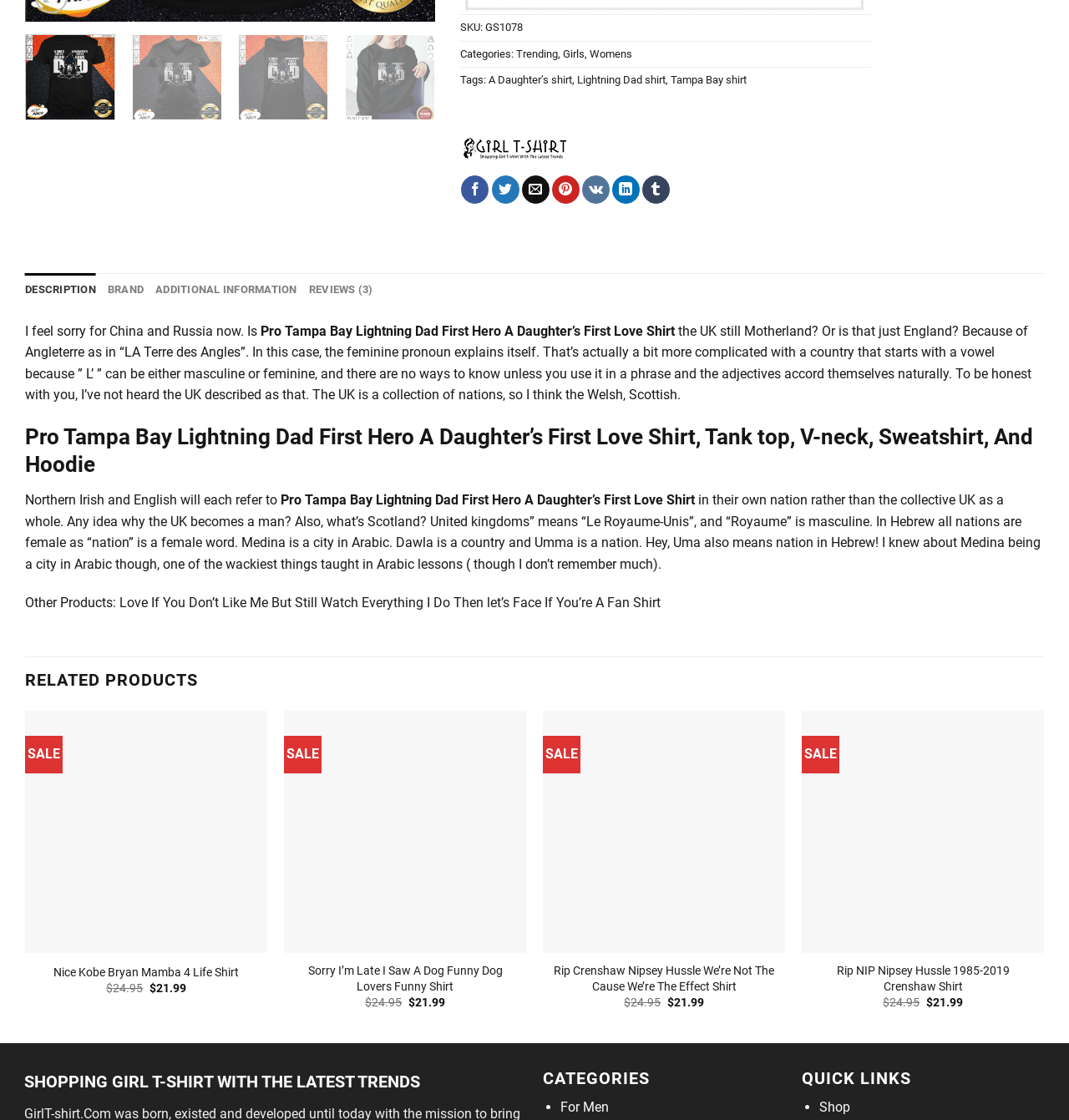Give the bounding box coordinates for the element described by: "A Daughter’s shirt".

[0.457, 0.066, 0.535, 0.077]